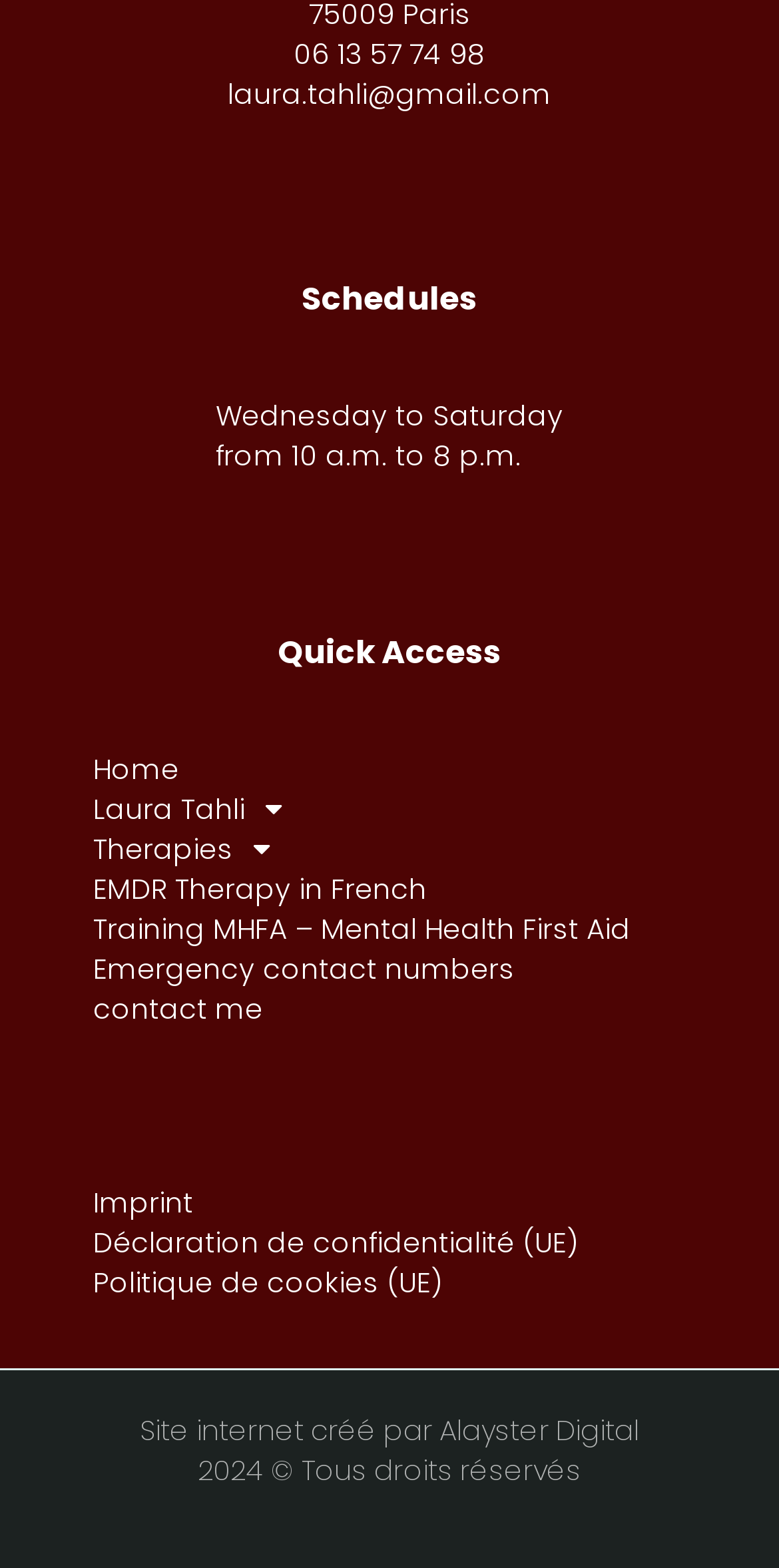Please identify the bounding box coordinates of the area that needs to be clicked to fulfill the following instruction: "Click the logo."

None